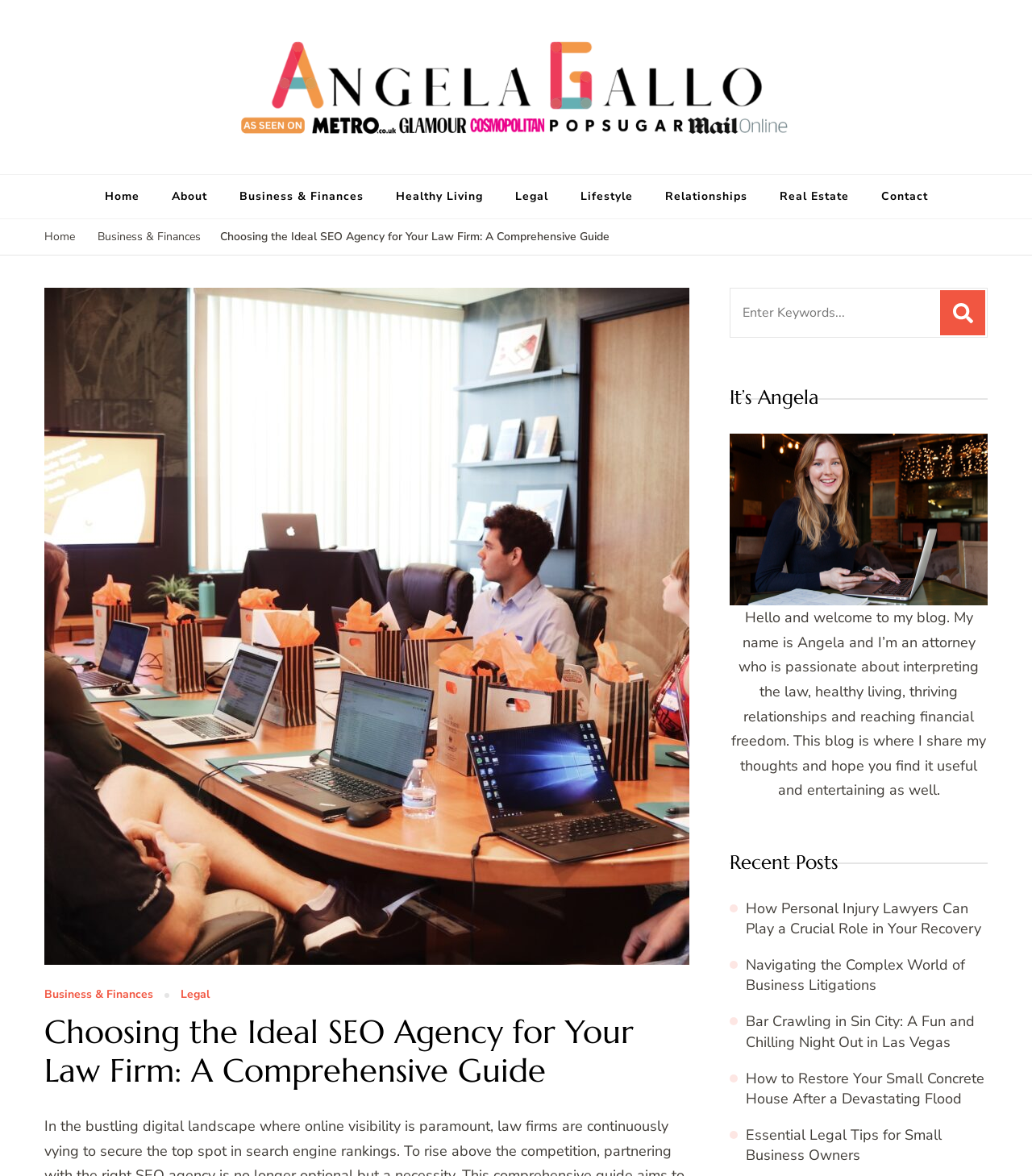Please indicate the bounding box coordinates for the clickable area to complete the following task: "Click on the 'Home' link". The coordinates should be specified as four float numbers between 0 and 1, i.e., [left, top, right, bottom].

[0.043, 0.194, 0.073, 0.21]